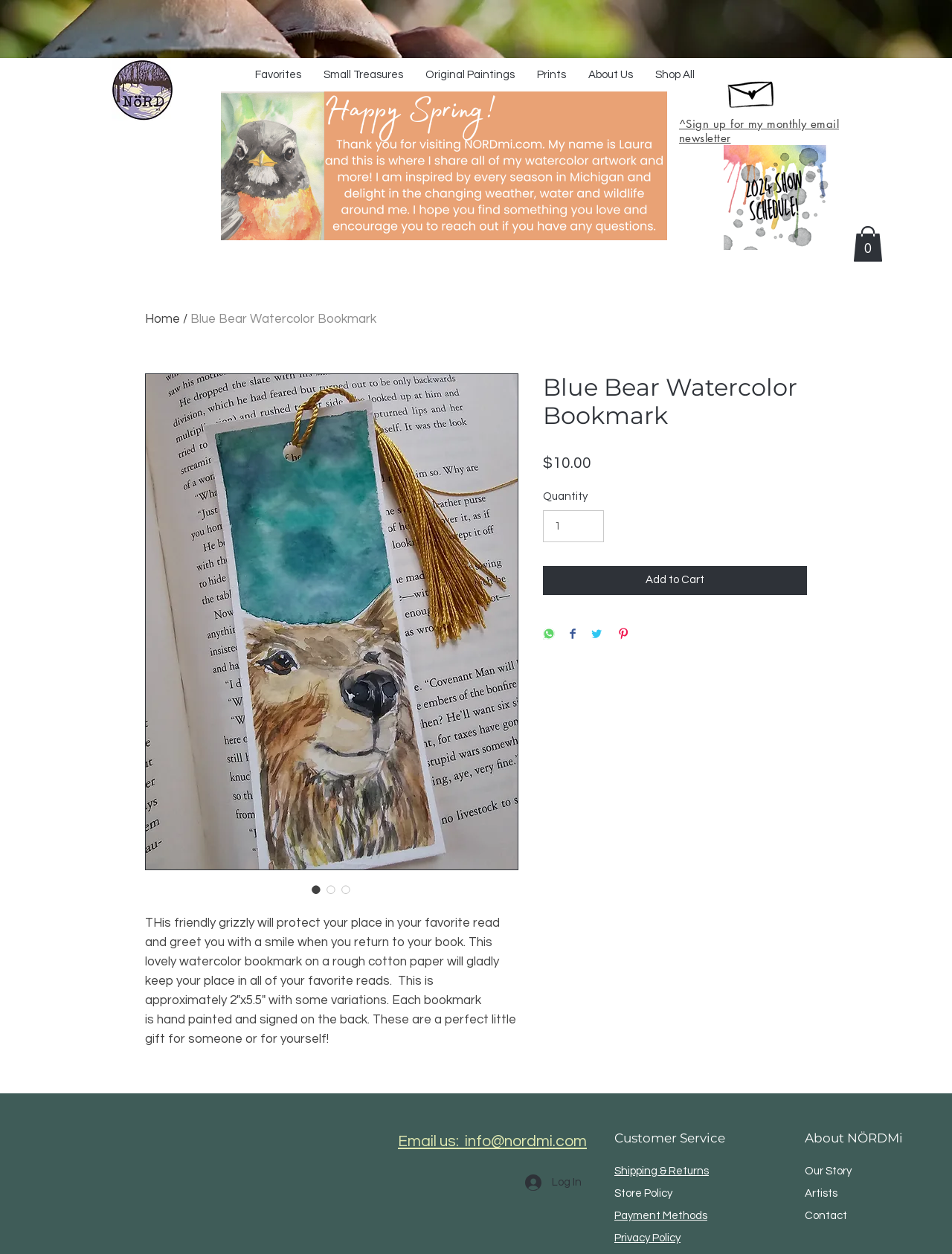Locate the UI element described as follows: "Contact". Return the bounding box coordinates as four float numbers between 0 and 1 in the order [left, top, right, bottom].

[0.845, 0.965, 0.89, 0.974]